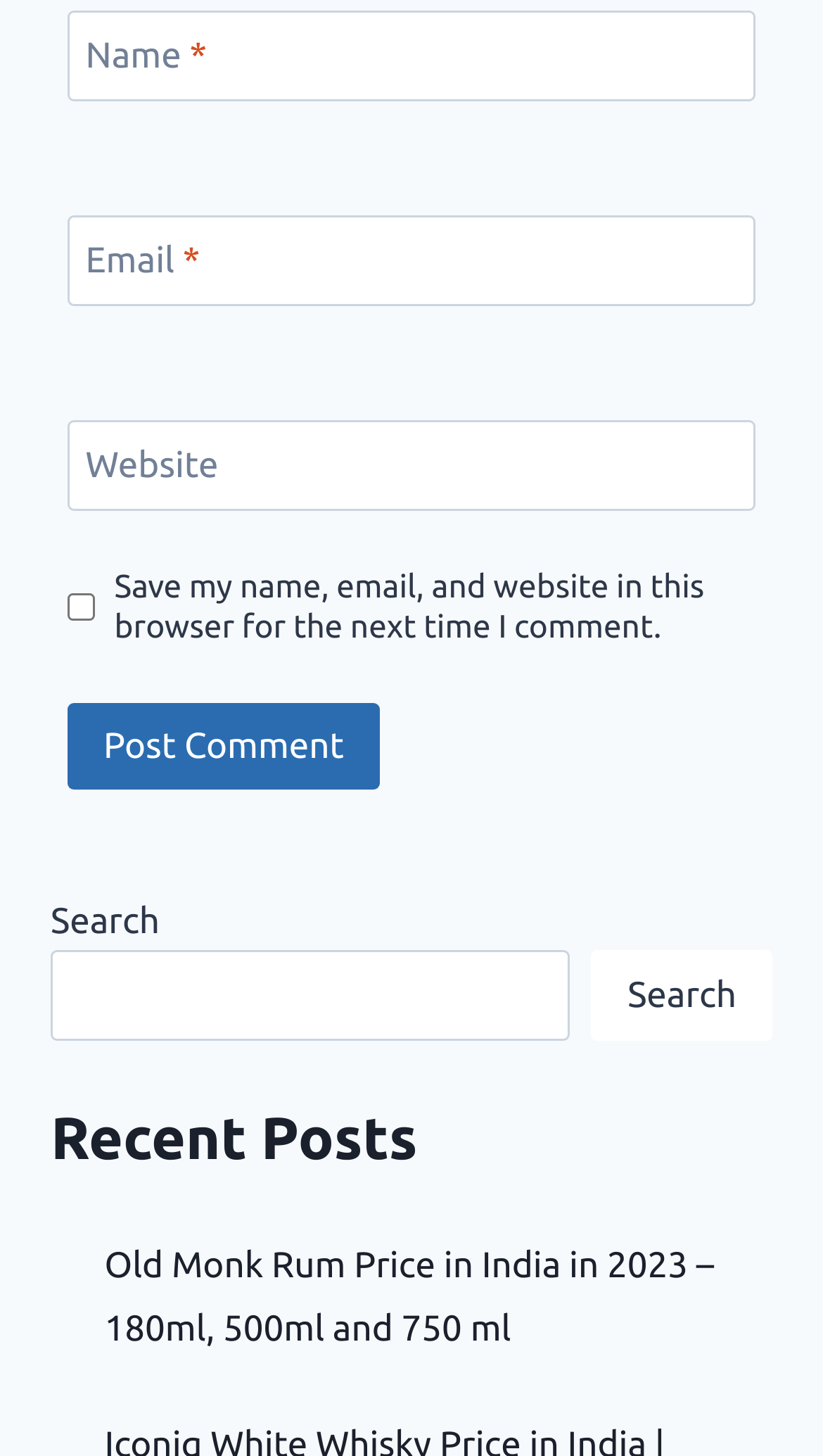Locate the bounding box coordinates of the element I should click to achieve the following instruction: "Input your email".

[0.082, 0.148, 0.918, 0.21]